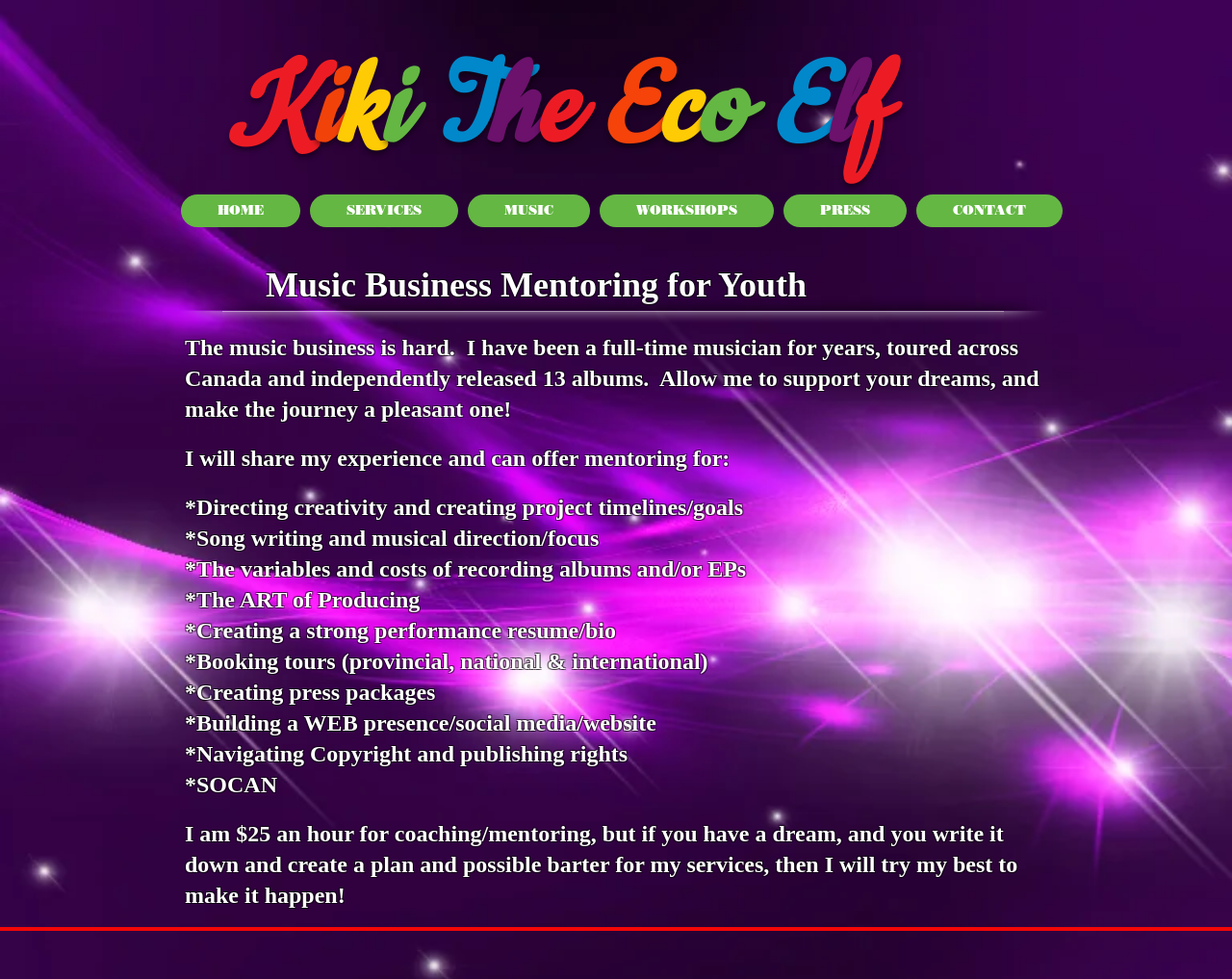What is the name of the youth music mentor?
Kindly offer a detailed explanation using the data available in the image.

The name of the youth music mentor can be found in the heading element at the top of the webpage, which reads 'Kiki The Eco Elf'.